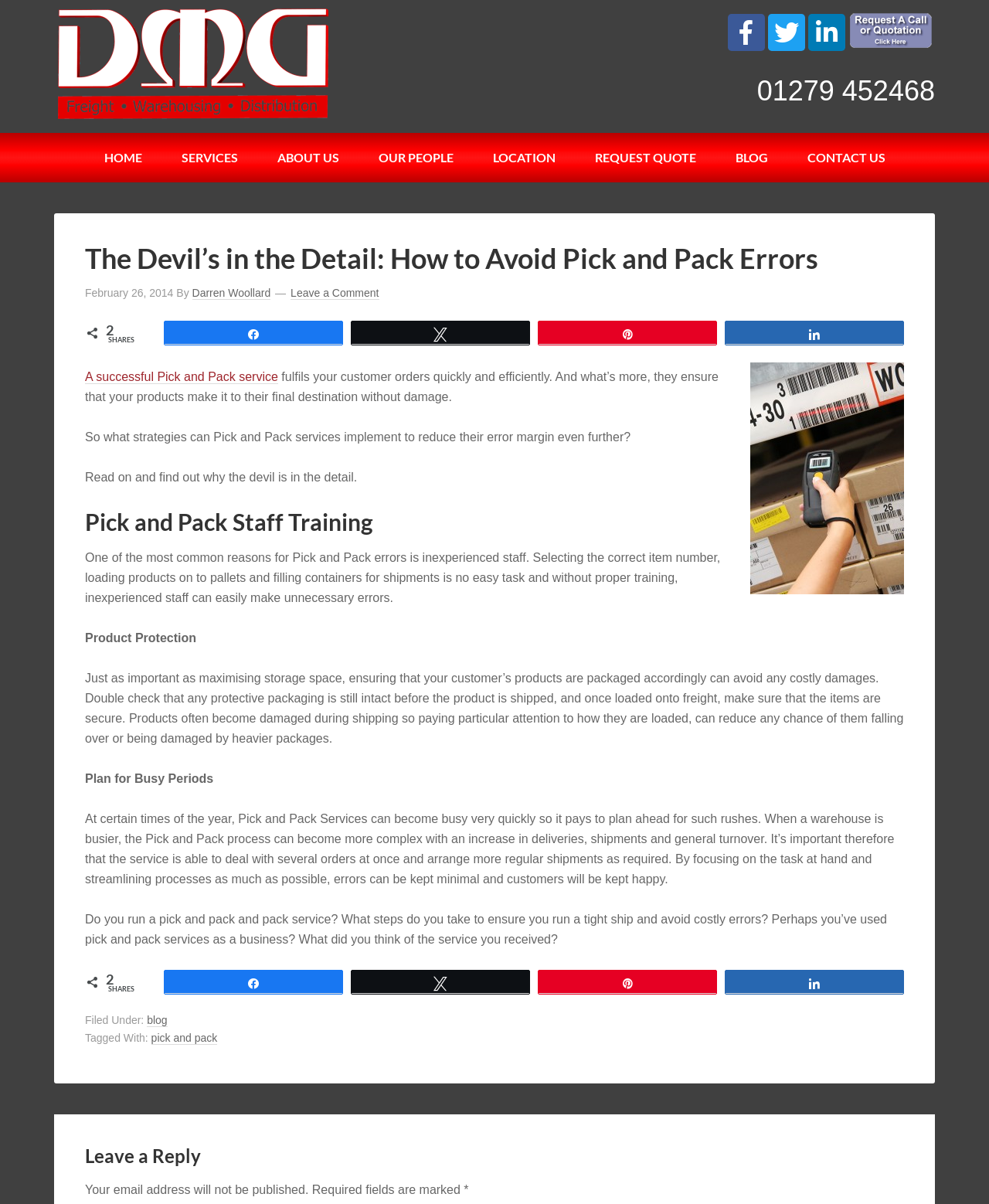How many social media links are on the top right?
Answer the question with a thorough and detailed explanation.

On the top right of the webpage, there are three social media links, which are Facebook, Twitter, and LinkedIn, represented by their respective icons.